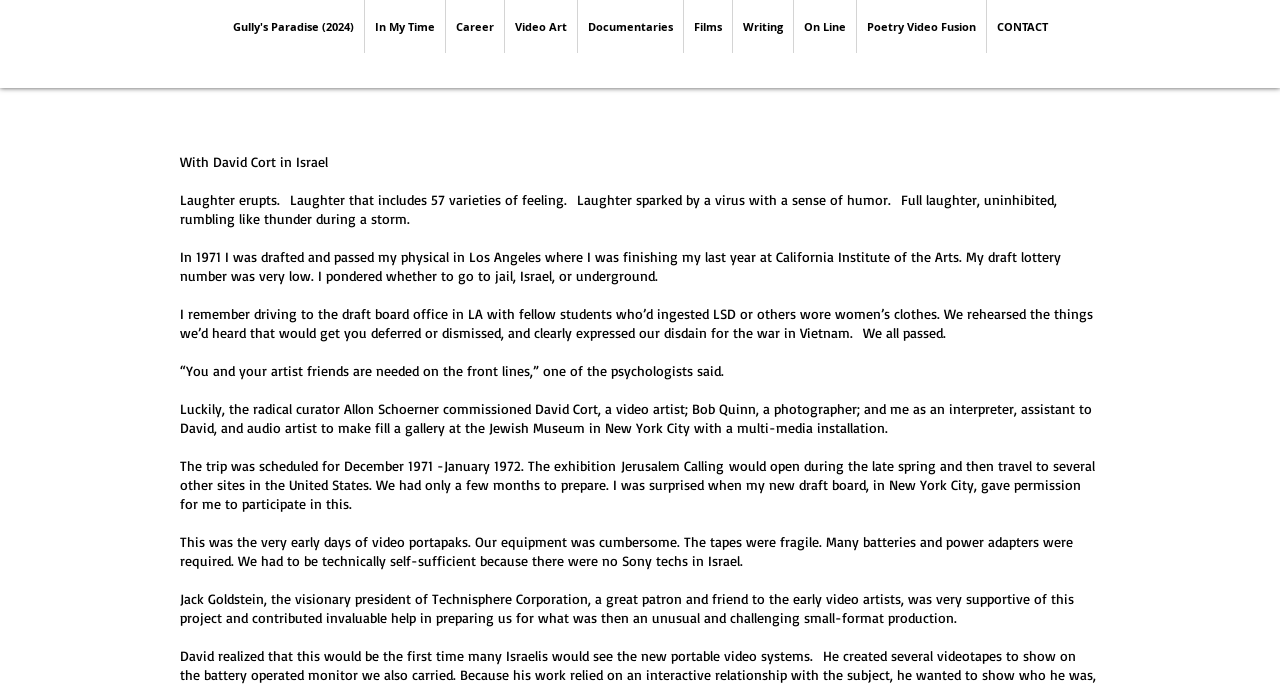Point out the bounding box coordinates of the section to click in order to follow this instruction: "Click on 'CONTACT' link".

[0.771, 0.0, 0.827, 0.077]